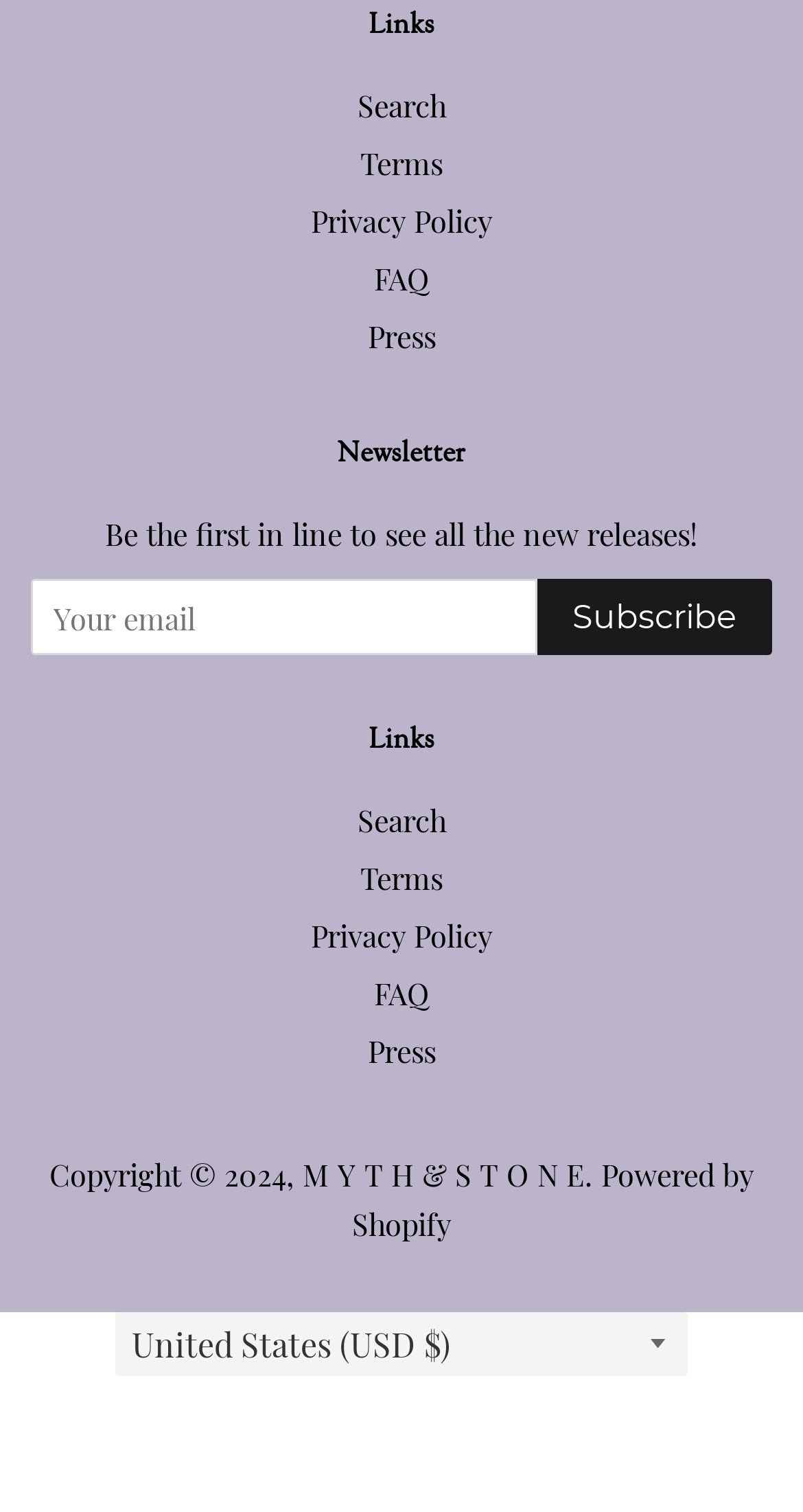Give a concise answer of one word or phrase to the question: 
What is the function of the button?

Subscribe